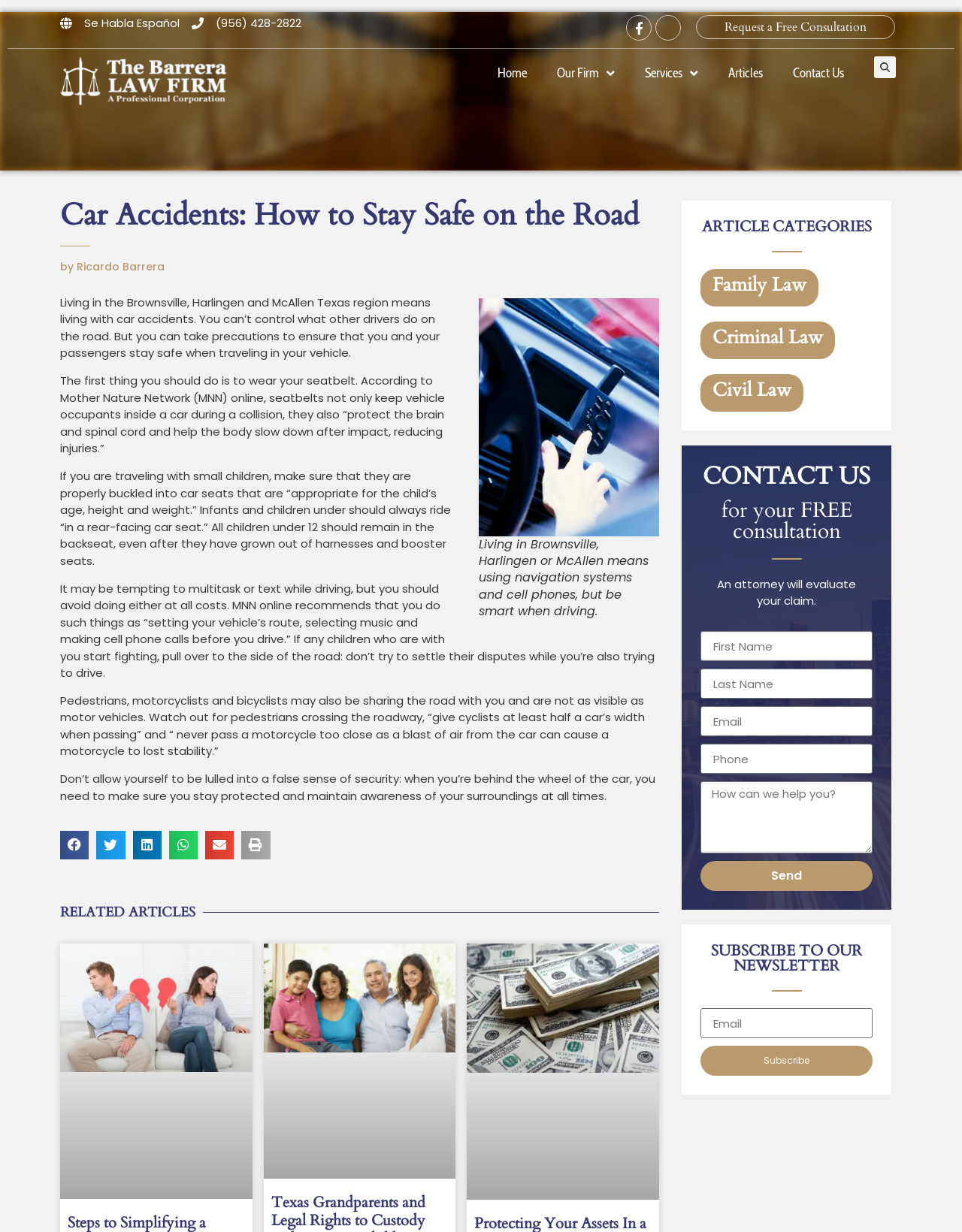Pinpoint the bounding box coordinates of the clickable area necessary to execute the following instruction: "go to the Dogs page". The coordinates should be given as four float numbers between 0 and 1, namely [left, top, right, bottom].

None